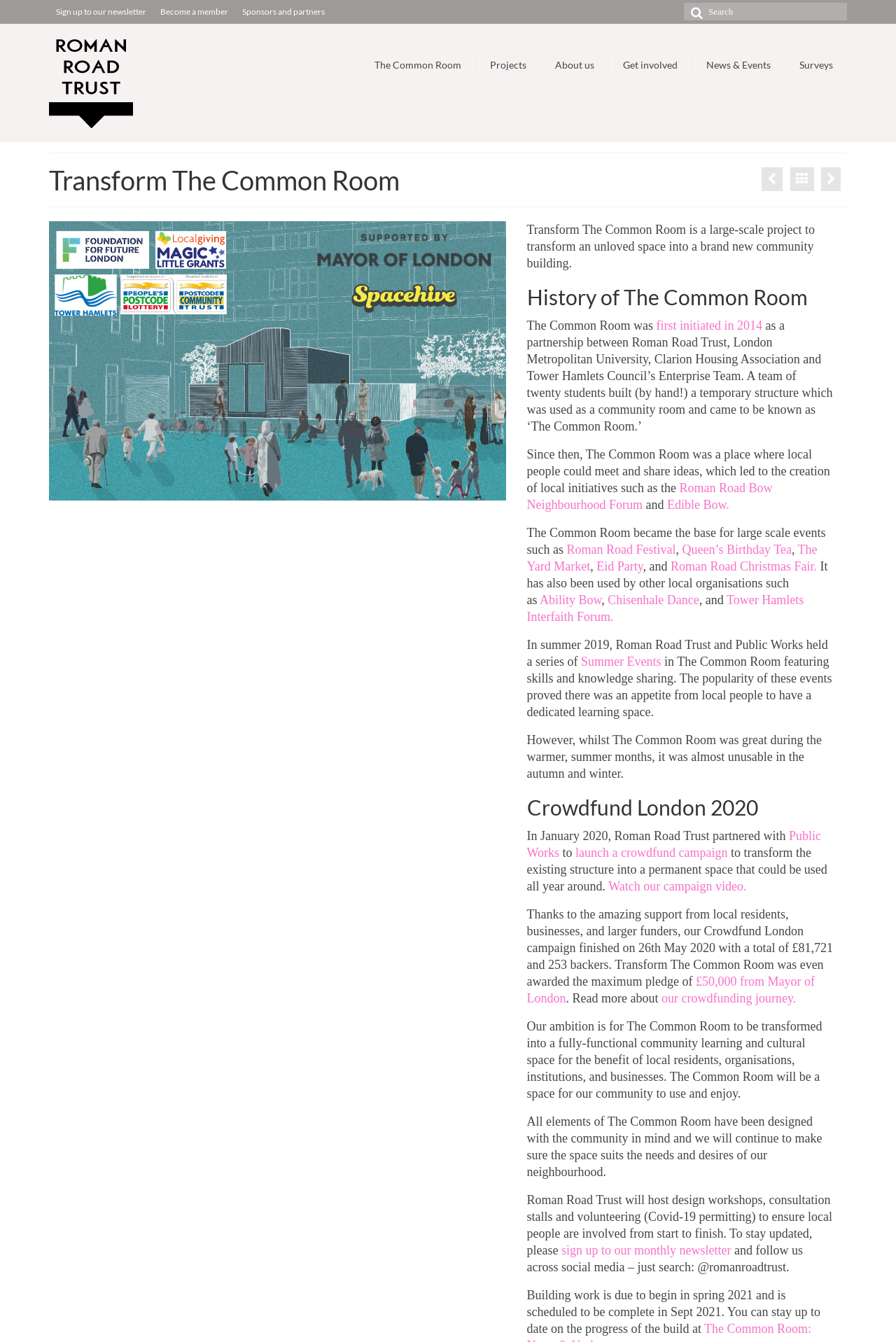Please identify the bounding box coordinates of the element that needs to be clicked to execute the following command: "Search for:". Provide the bounding box using four float numbers between 0 and 1, formatted as [left, top, right, bottom].

[0.763, 0.002, 0.945, 0.015]